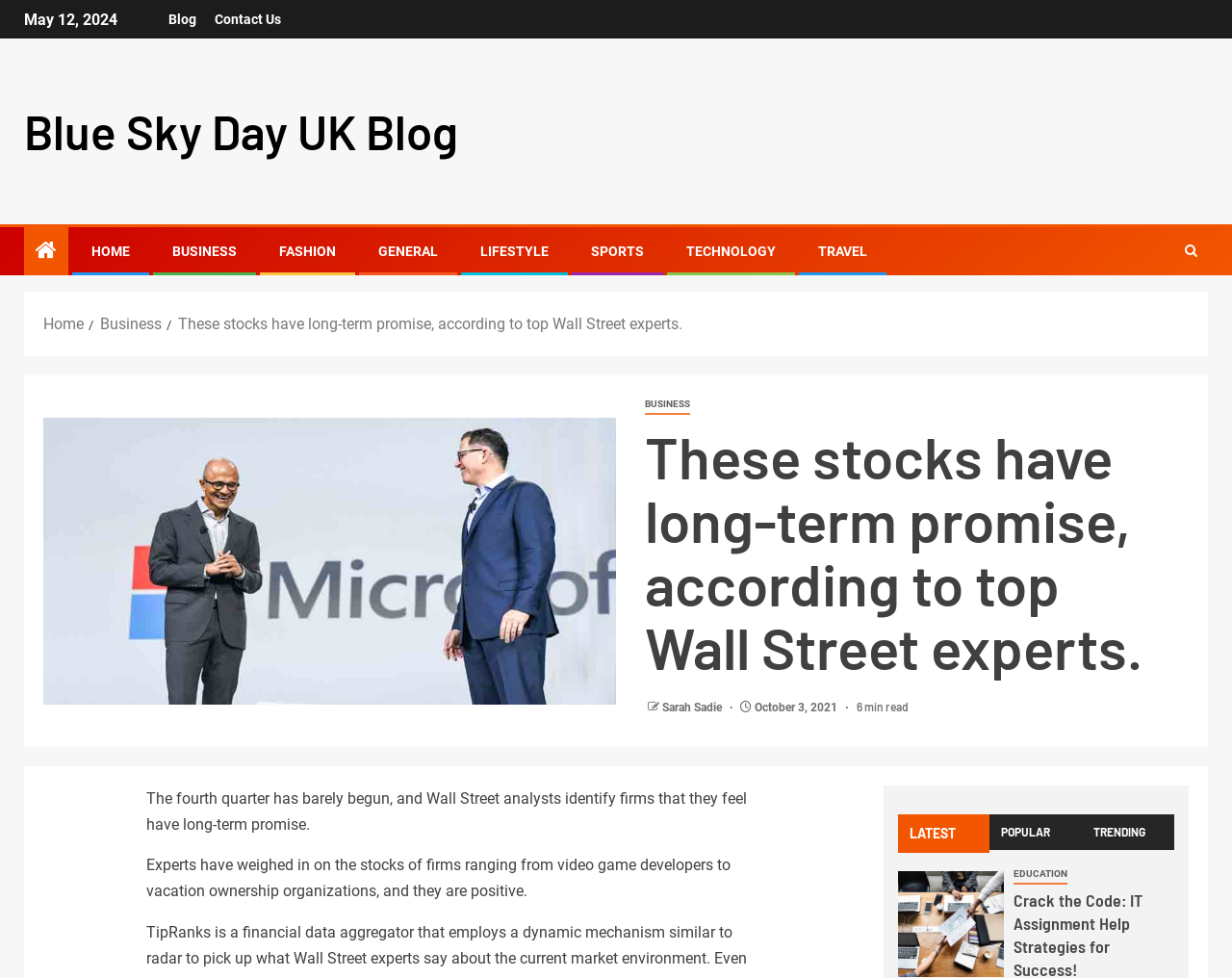How long does it take to read the article?
Please provide a single word or phrase in response based on the screenshot.

6 min